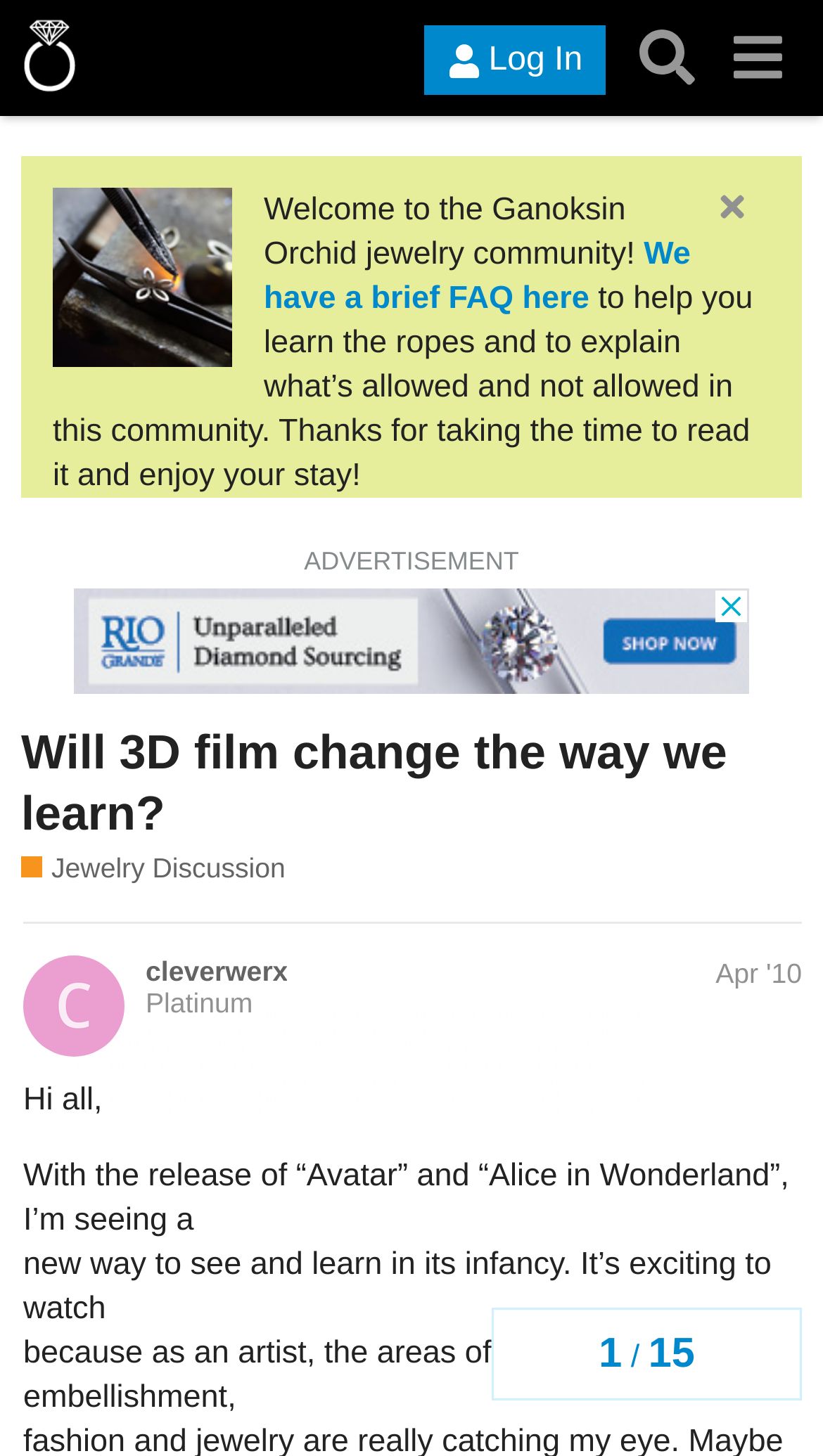How many buttons are there in the top-right corner?
Please give a detailed answer to the question using the information shown in the image.

I counted the buttons in the top-right corner of the webpage and found three buttons: 'Log In', 'Search', and a button with a menu icon.